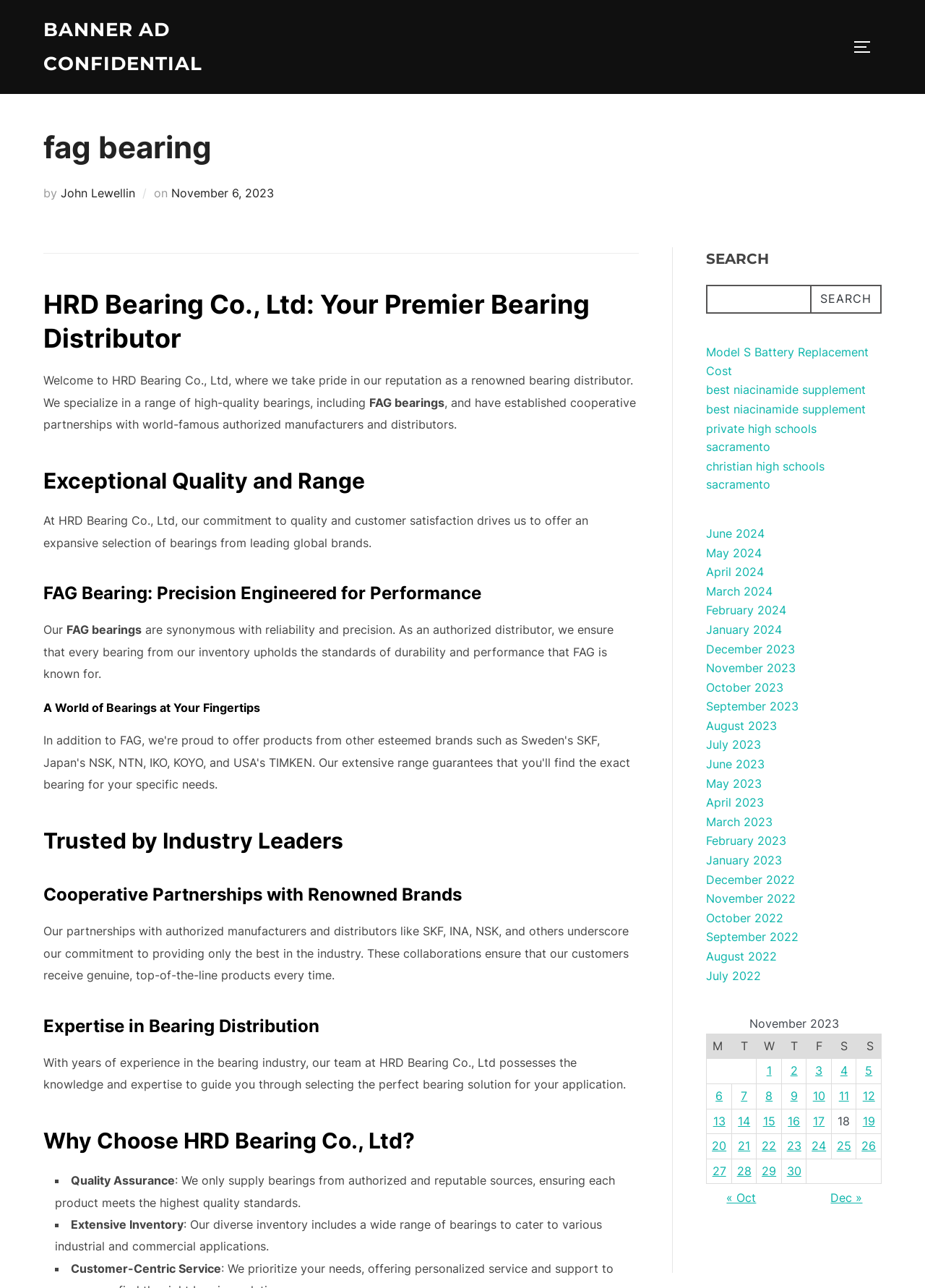Offer an extensive depiction of the webpage and its key elements.

This webpage is about HRD Bearing Co., Ltd, a premier bearing distributor. At the top, there is a link "BANNER AD CONFIDENTIAL" and a button "TOGGLE SIDEBAR & NAVIGATION" on the right side. Below them, there is a header section with the title "fag bearing" and a subtitle "by John Lewellin" with the posting date "November 6, 2023". 

Following the header section, there is a horizontal separator, and then a heading "HRD Bearing Co., Ltd: Your Premier Bearing Distributor". Below this heading, there is a paragraph of text describing the company's reputation and specialization in high-quality bearings, including FAG bearings.

The webpage is divided into several sections, each with its own heading. The sections include "Exceptional Quality and Range", "FAG Bearing: Precision Engineered for Performance", "A World of Bearings at Your Fingertips", "Trusted by Industry Leaders", "Cooperative Partnerships with Renowned Brands", "Expertise in Bearing Distribution", and "Why Choose HRD Bearing Co., Ltd?".

In the "Why Choose HRD Bearing Co., Ltd?" section, there are three list markers with corresponding text describing the company's quality assurance, extensive inventory, and customer-centric service.

On the right side of the webpage, there is a search box with a button and a list of links to various articles, including "Model S Battery Replacement Cost", "best niacinamide supplement", and links to different months from January 2022 to November 2023. At the bottom of the webpage, there is a table with a caption "November 2023" and column headers for each day of the week.